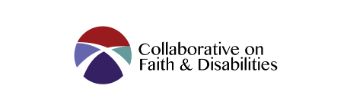Give an in-depth summary of the scene depicted in the image.

The image features the logo of the "Collaborative on Faith & Disabilities," which highlights the initiative's focus on integrating faith communities into the support of individuals with disabilities. The logo is characterized by a symbol composed of interlocking shapes in various colors, suggesting collaboration and inclusivity. Below the symbol, the text "Collaborative on Faith & Disabilities" emphasizes the organization's mission to connect faith-based groups with people seeking meaningful employment and support. This image represents the organization's commitment to fostering understanding and partnership in promoting opportunities for individuals with disabilities within faith communities.